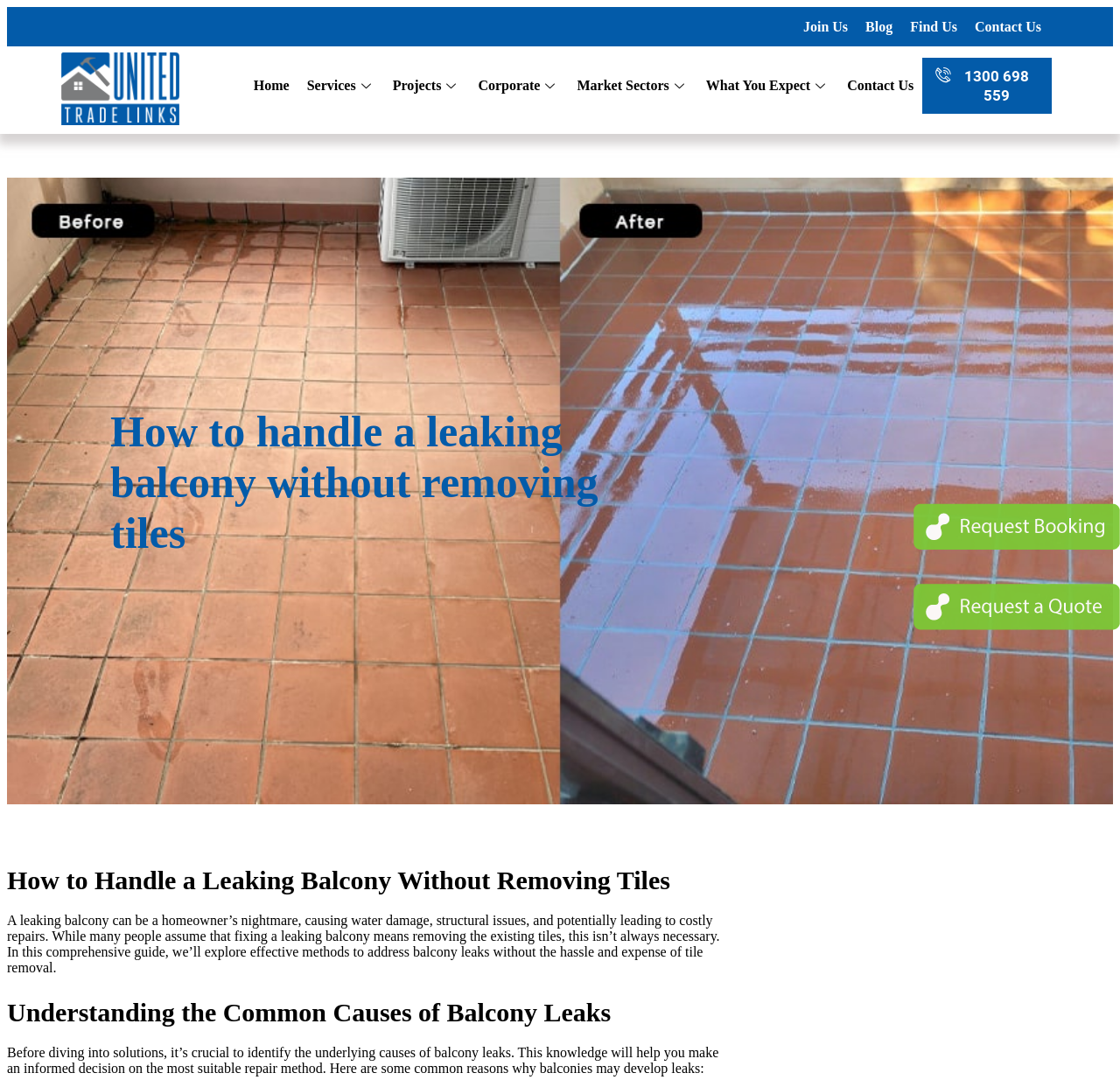Please indicate the bounding box coordinates for the clickable area to complete the following task: "Click on the 'Contact Us' link". The coordinates should be specified as four float numbers between 0 and 1, i.e., [left, top, right, bottom].

[0.862, 0.015, 0.938, 0.035]